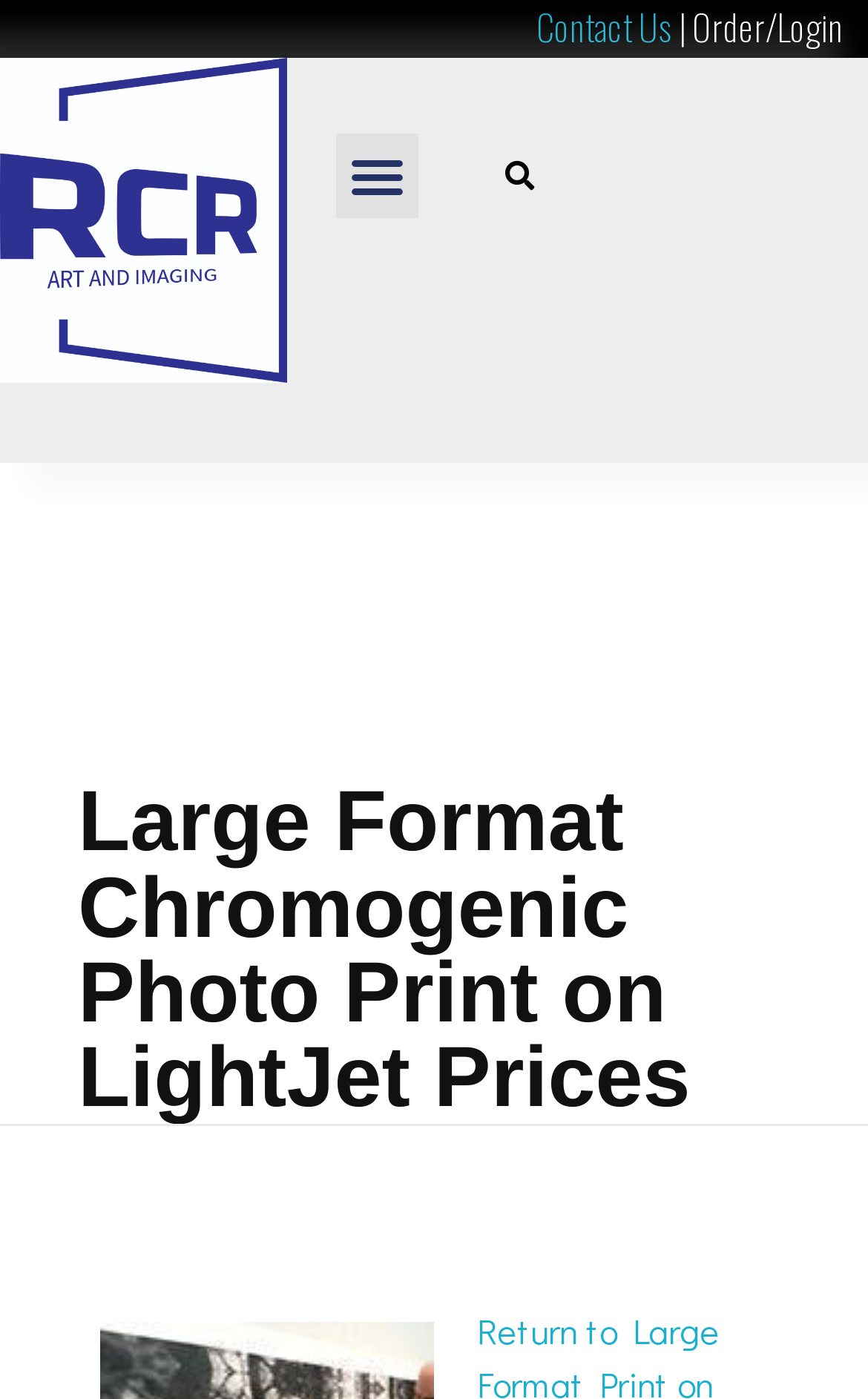What is the status of LightJet printing on this website?
Give a single word or phrase answer based on the content of the image.

Discontinued